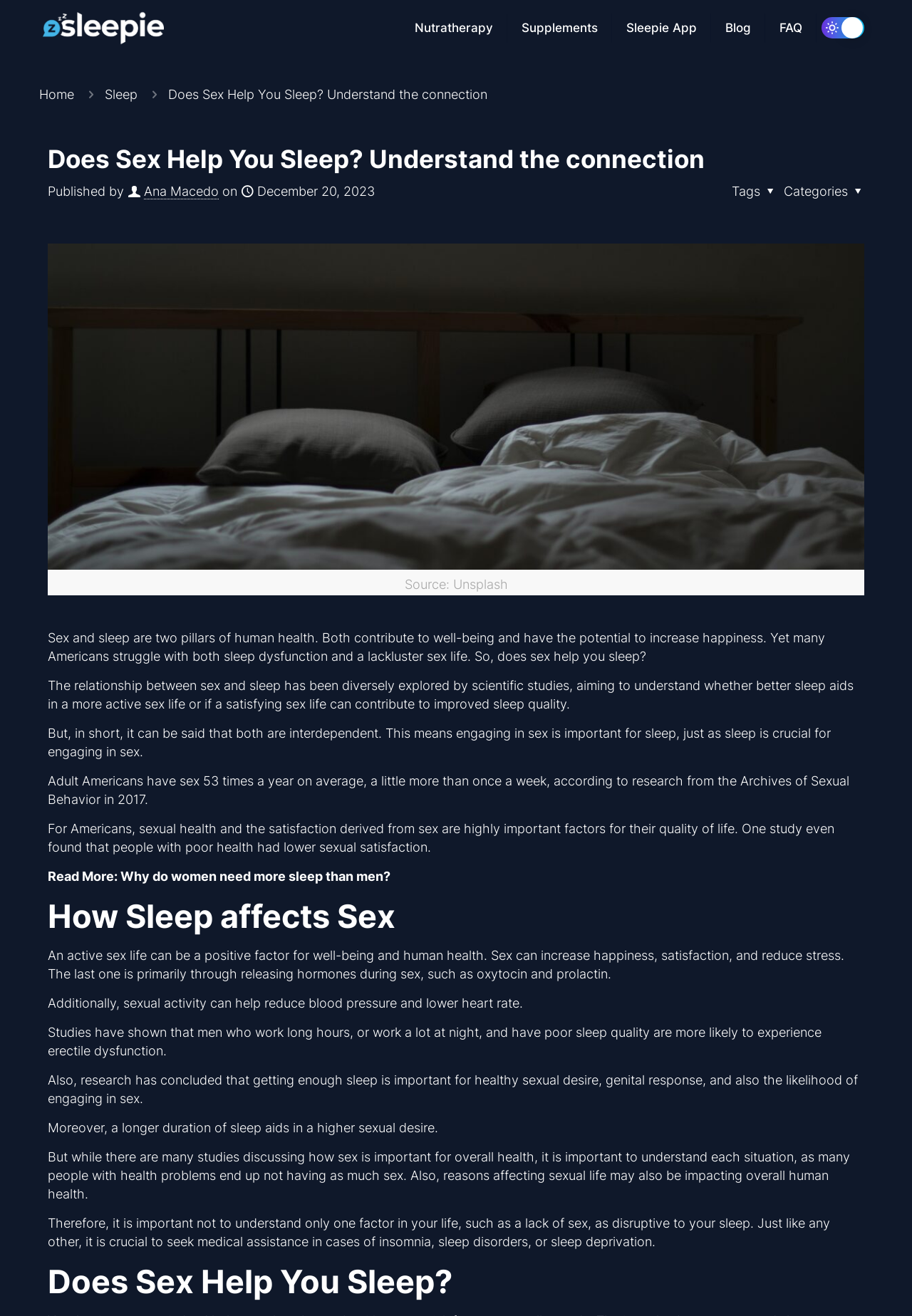Given the webpage screenshot, identify the bounding box of the UI element that matches this description: "Nutratherapy".

[0.439, 0.01, 0.556, 0.033]